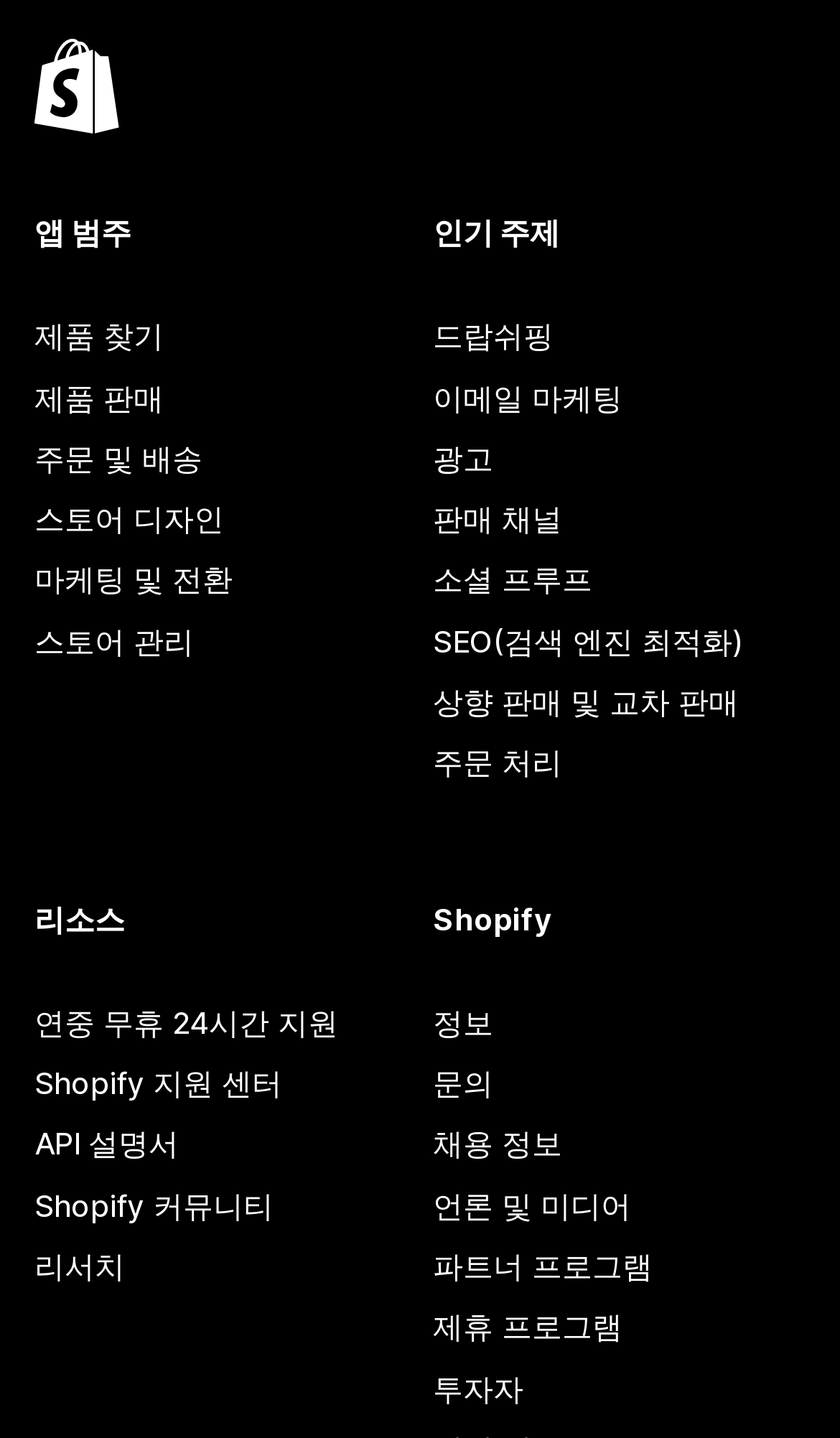Provide a brief response to the question using a single word or phrase: 
How many sections are there on the right side of the webpage?

2